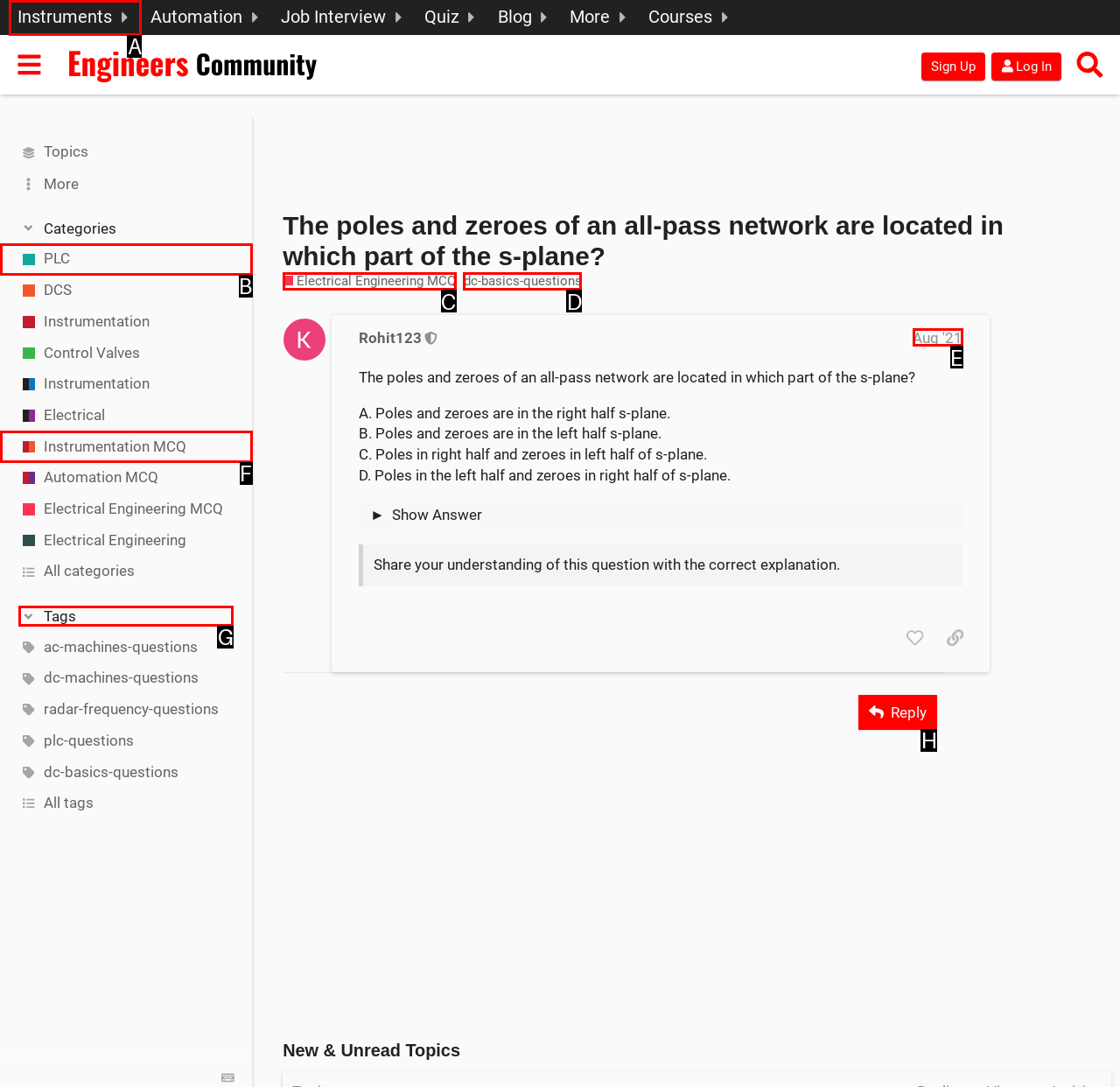Which letter corresponds to the correct option to complete the task: Click on the 'PLC' link?
Answer with the letter of the chosen UI element.

B